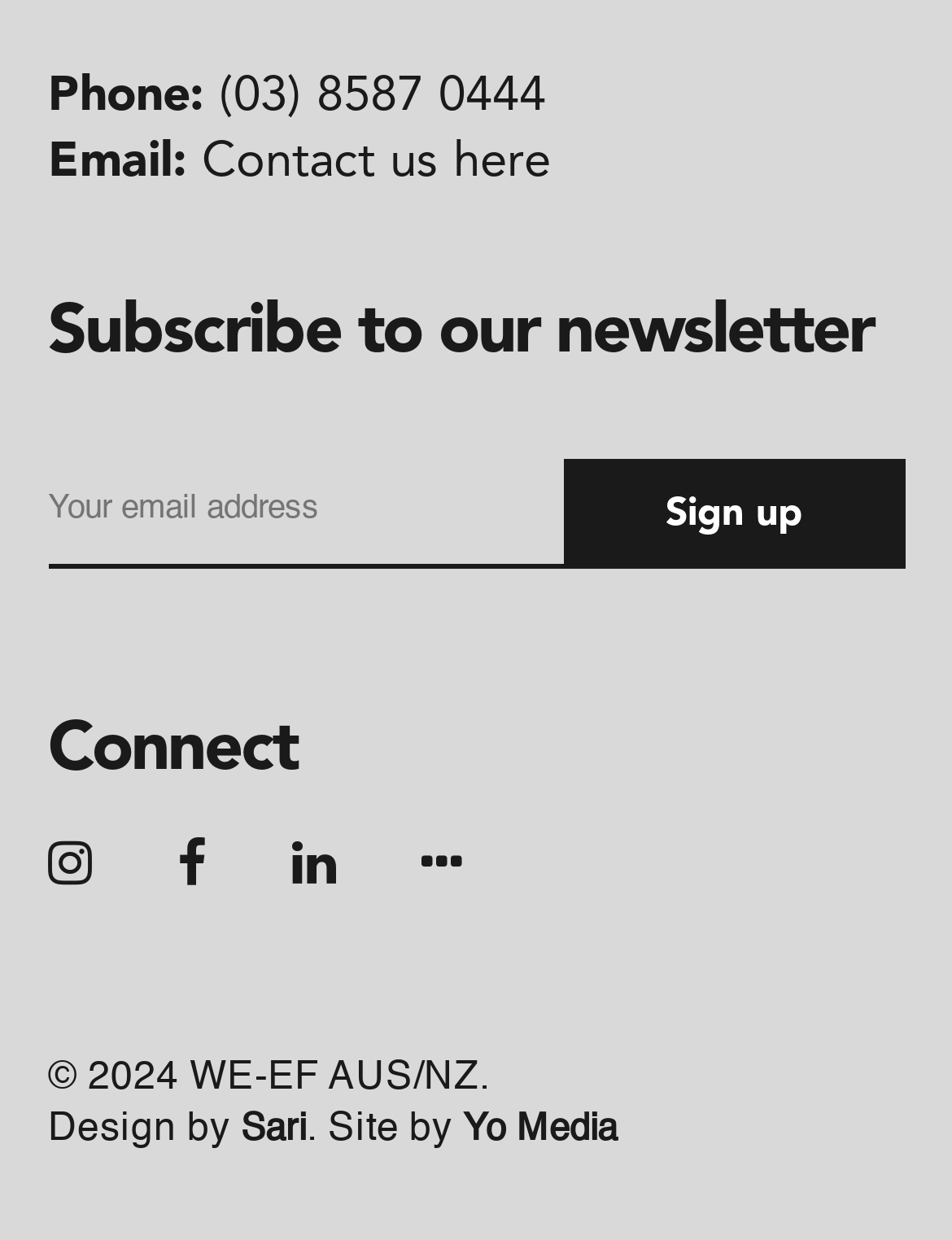What is the purpose of the textbox?
Based on the screenshot, provide a one-word or short-phrase response.

Enter email address